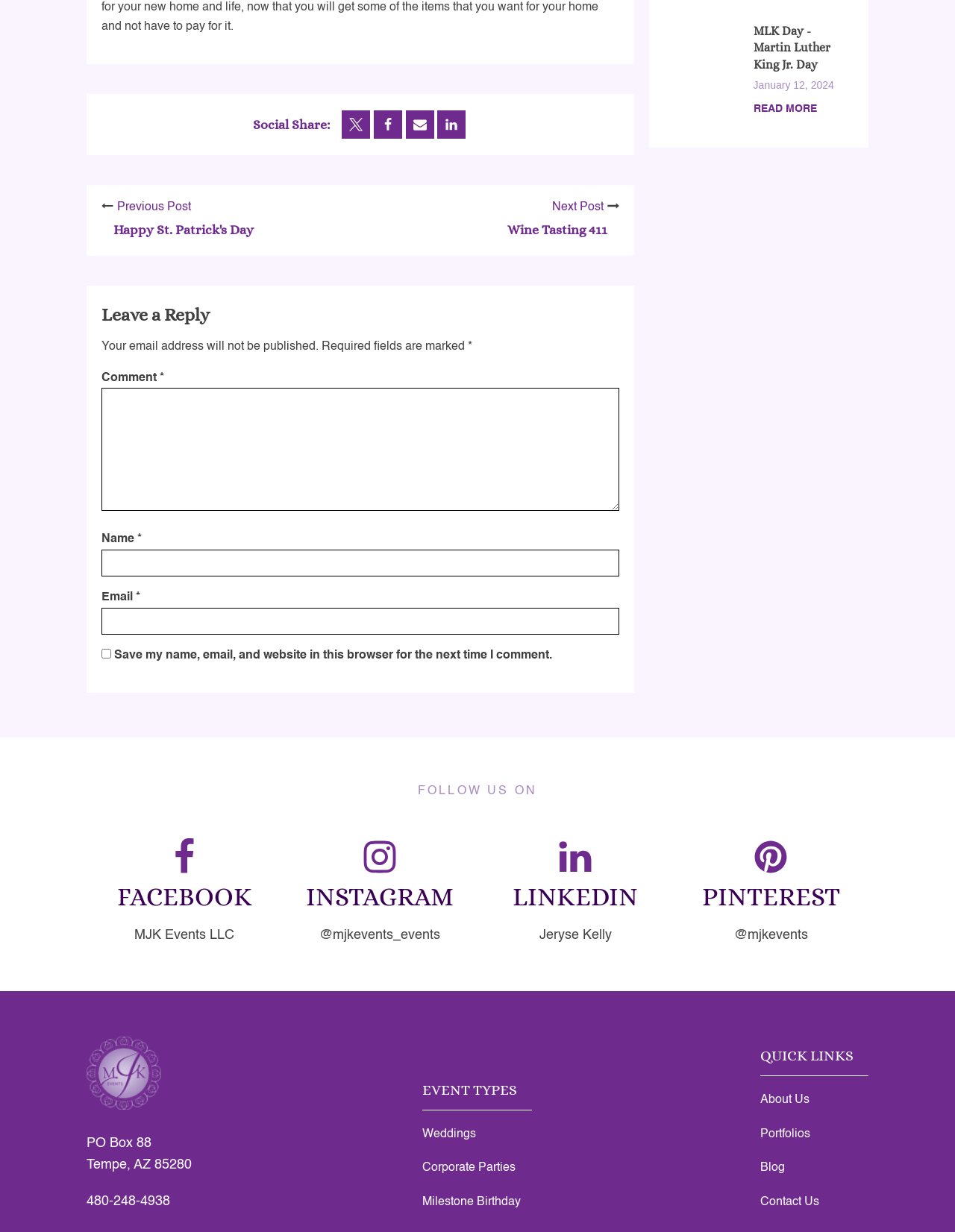How many social media platforms are available for sharing? Observe the screenshot and provide a one-word or short phrase answer.

4